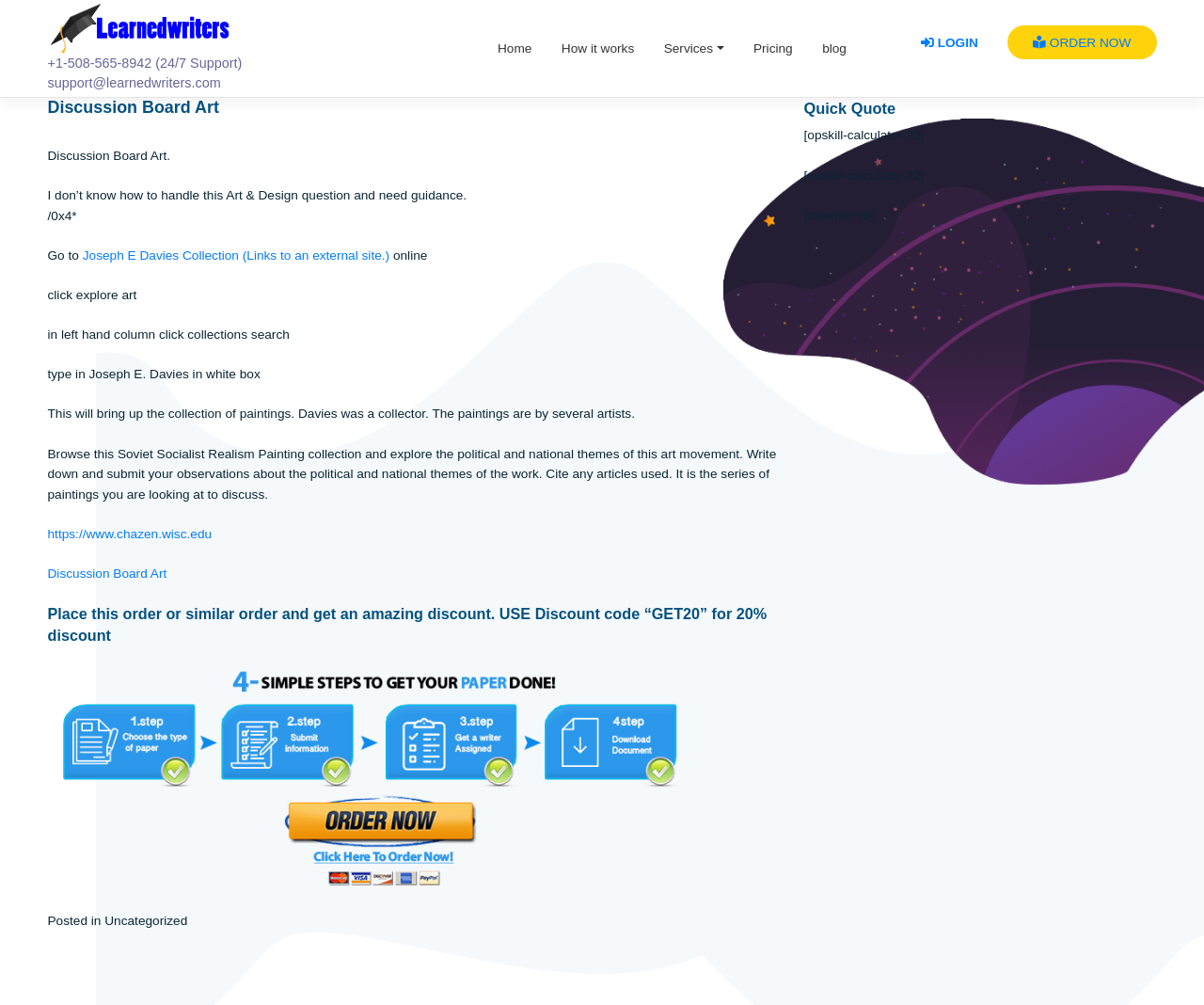What is the topic of the discussion board art?
Use the screenshot to answer the question with a single word or phrase.

Soviet Socialist Realism Painting